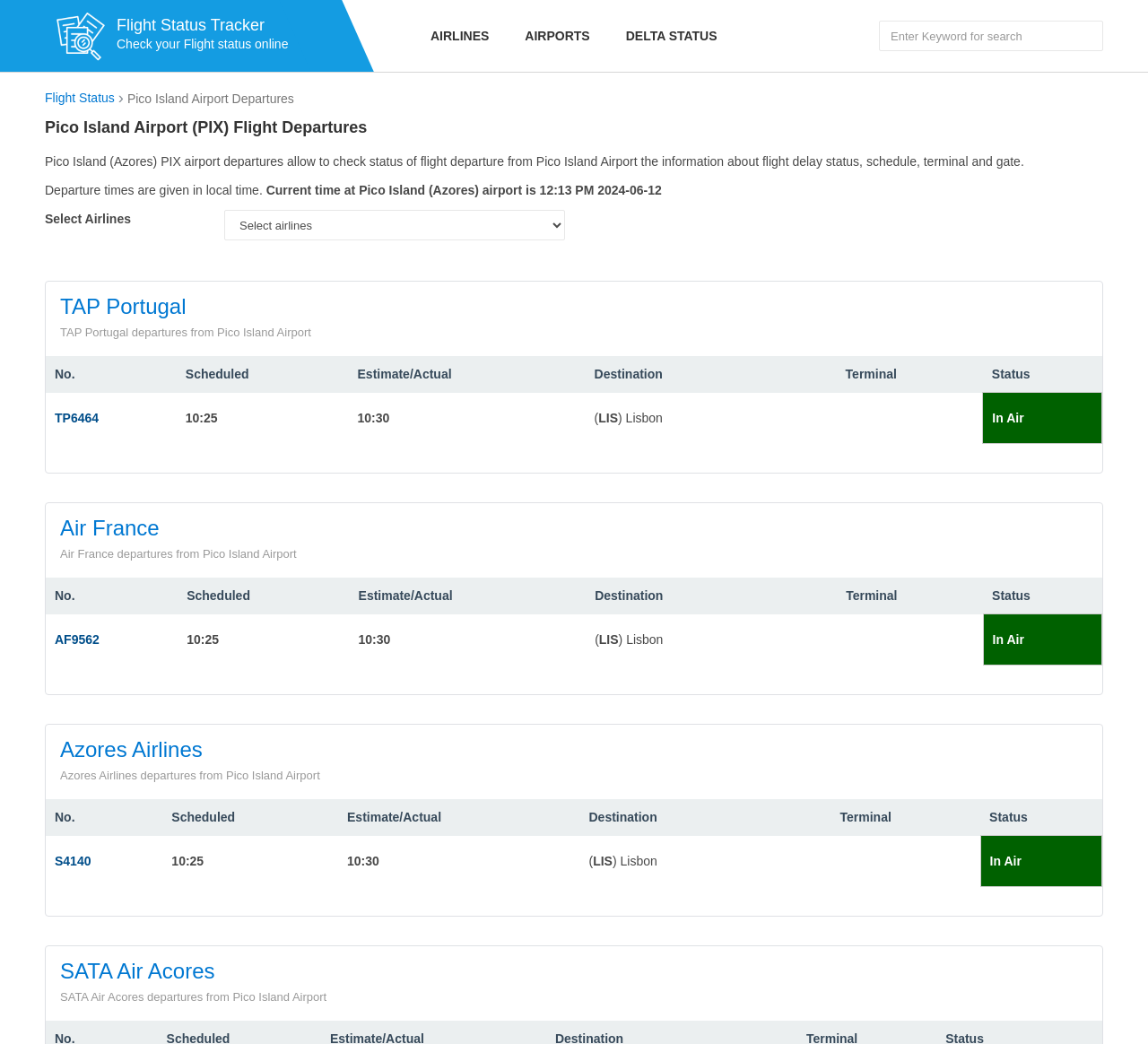Identify the bounding box coordinates of the clickable region to carry out the given instruction: "Check flight status of TP6464".

[0.048, 0.394, 0.086, 0.407]